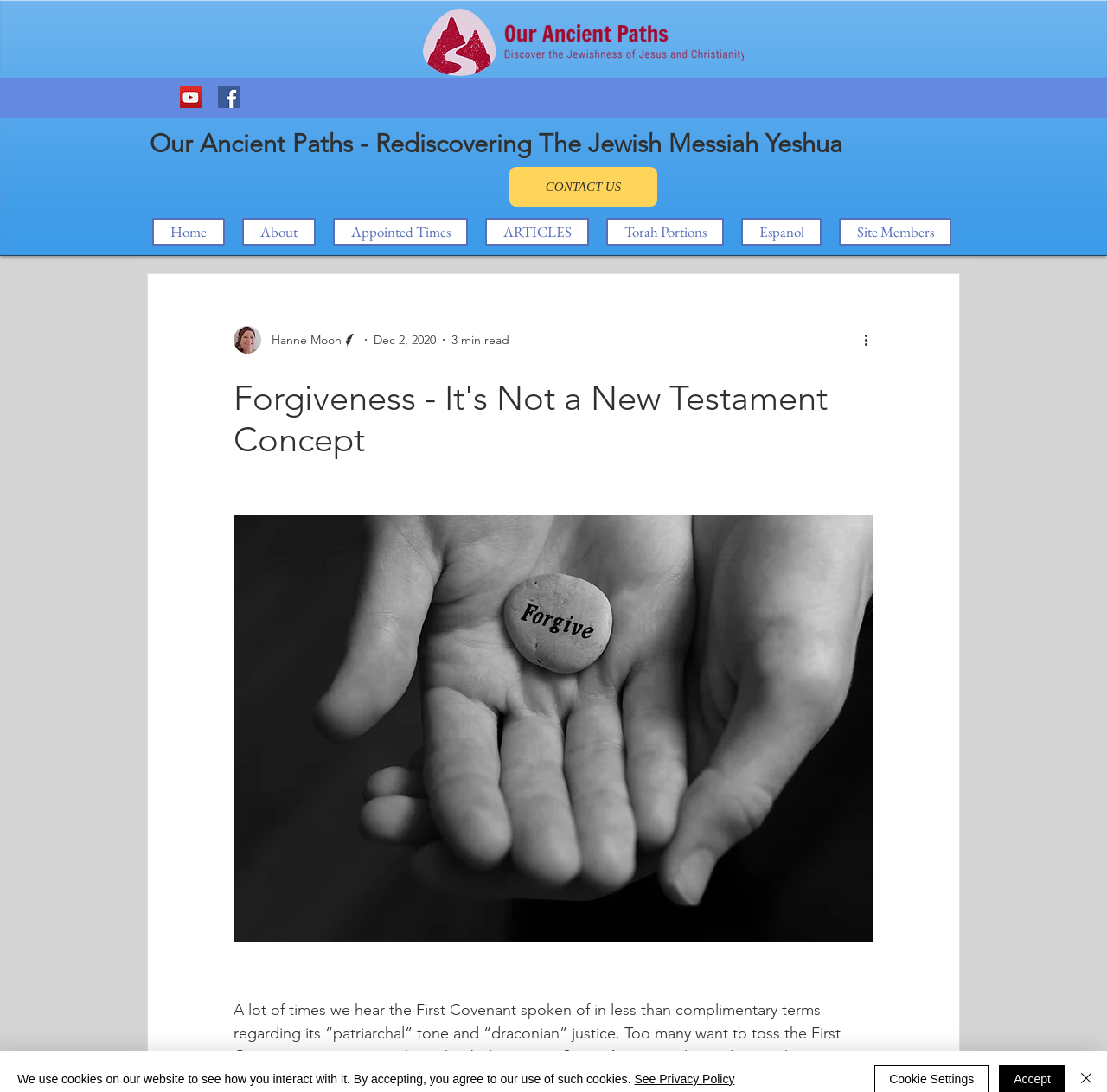Detail the features and information presented on the webpage.

The webpage is titled "Forgiveness - It's Not a New Testament Concept" and has a social bar at the top with links to YouTube and Facebook. Below the social bar, there is a "CONTACT US" link. The main heading "Our Ancient Paths - Rediscovering The Jewish Messiah Yeshua" is located near the top of the page.

On the top right side, there is a search bar with a search button and a magnifying glass icon. Below the search bar, there is a navigation menu with links to "Home", "About", "Appointed Times", "ARTICLES", "Torah Portions", "Espanol", and "Site Members". The "Site Members" section has a writer's picture, name "Hanne Moon", and a description "Writer". It also displays the date "Dec 2, 2020" and "3 min read".

The main content of the webpage is a article titled "Forgiveness - It's Not a New Testament Concept" with a button to read more. There is also a button with three dots for more actions. At the bottom of the page, there is a link to "See Privacy Policy" with a close button on the right side.